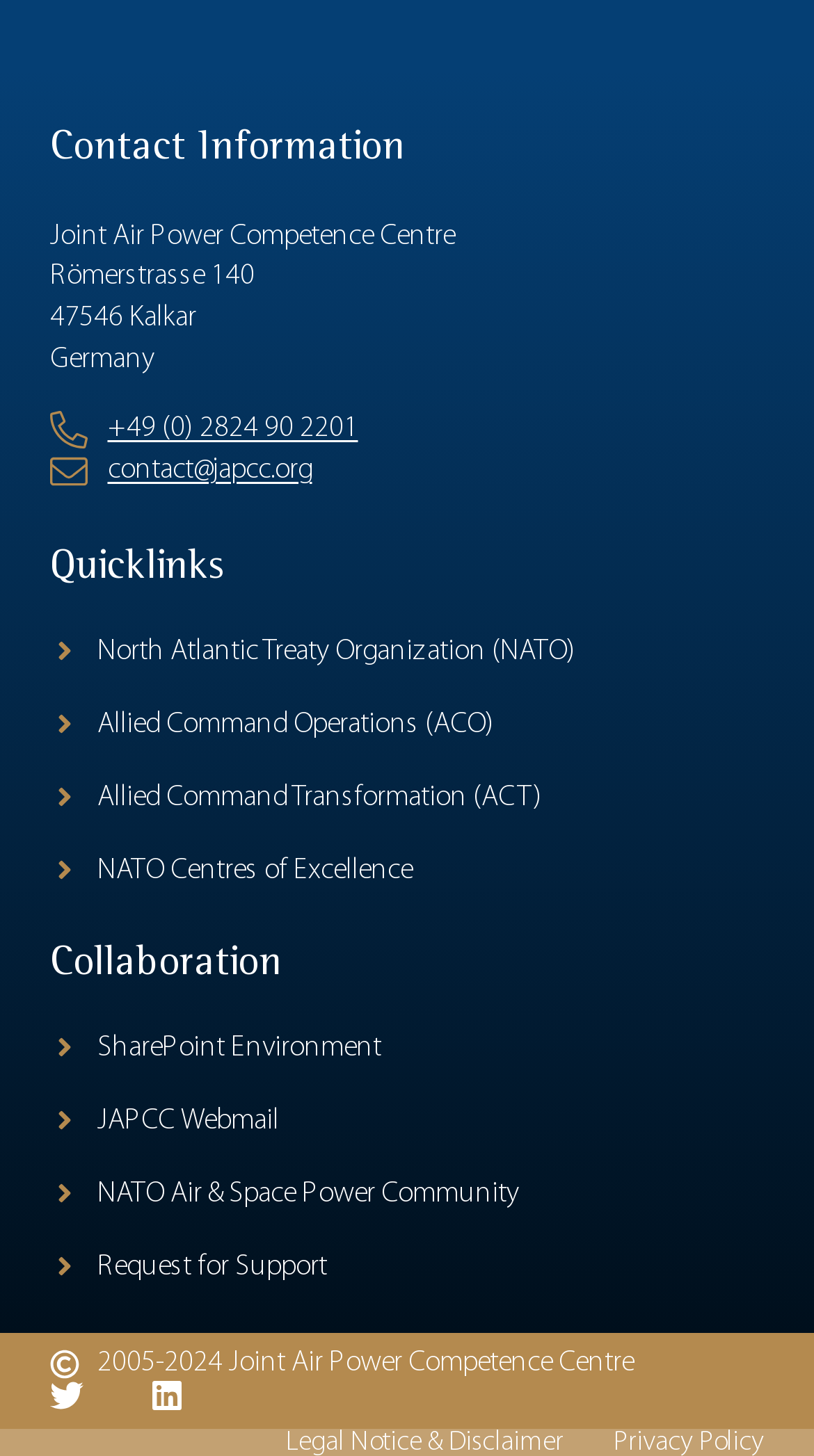How many links are under the 'Quicklinks' heading?
Look at the image and provide a short answer using one word or a phrase.

4